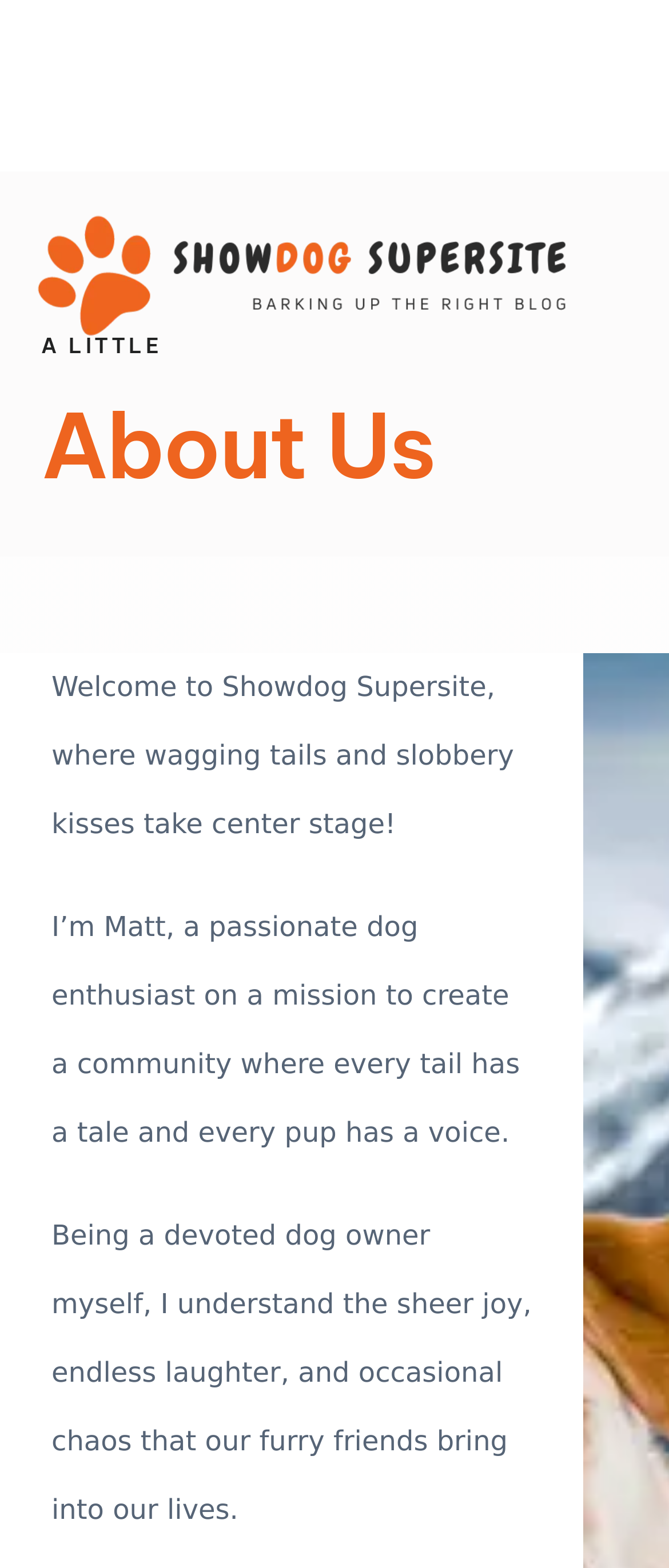What is the tone of the website?
Please answer the question with a detailed response using the information from the screenshot.

The tone of the website can be inferred from the language used in the StaticText elements, which is informal and conversational. The use of phrases like 'wagging tails and slobbery kisses' and 'sheer joy, endless laughter, and occasional chaos' suggests a friendly and enthusiastic tone.